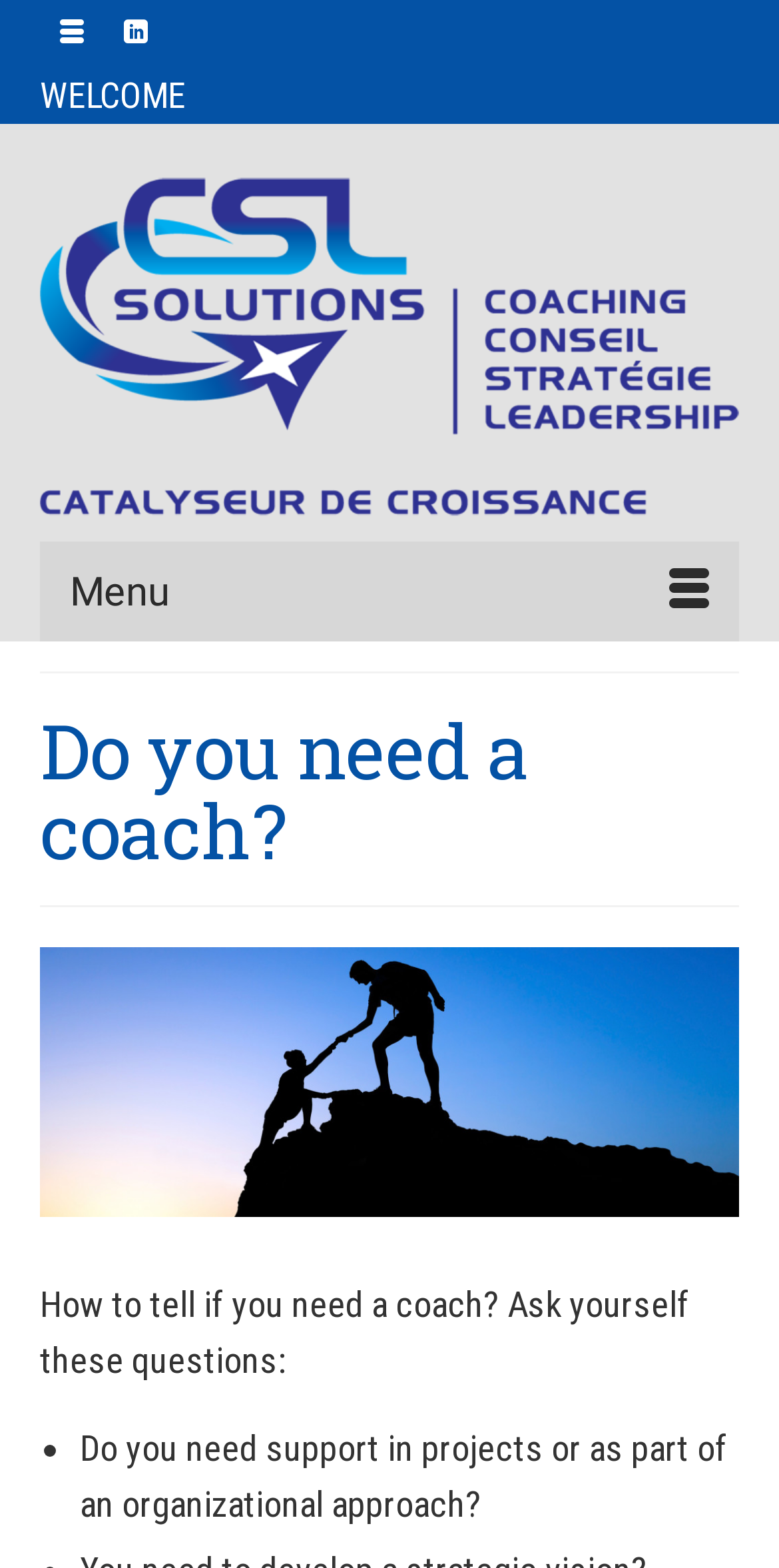Provide a brief response in the form of a single word or phrase:
What is the first question to ask oneself to determine if a coach is needed?

How to tell if you need a coach?